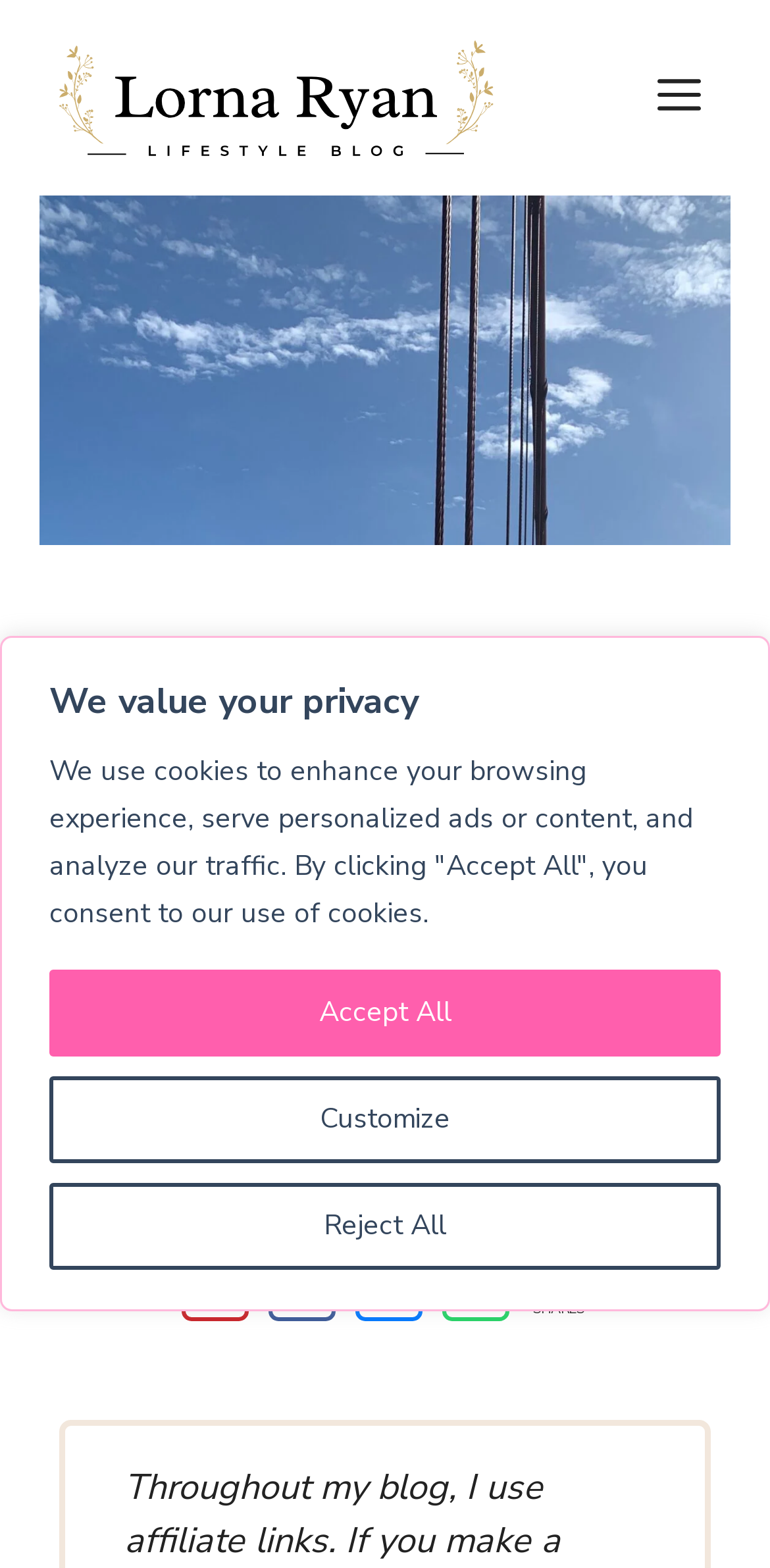What is the name of the author?
Answer briefly with a single word or phrase based on the image.

Lorna Ryan